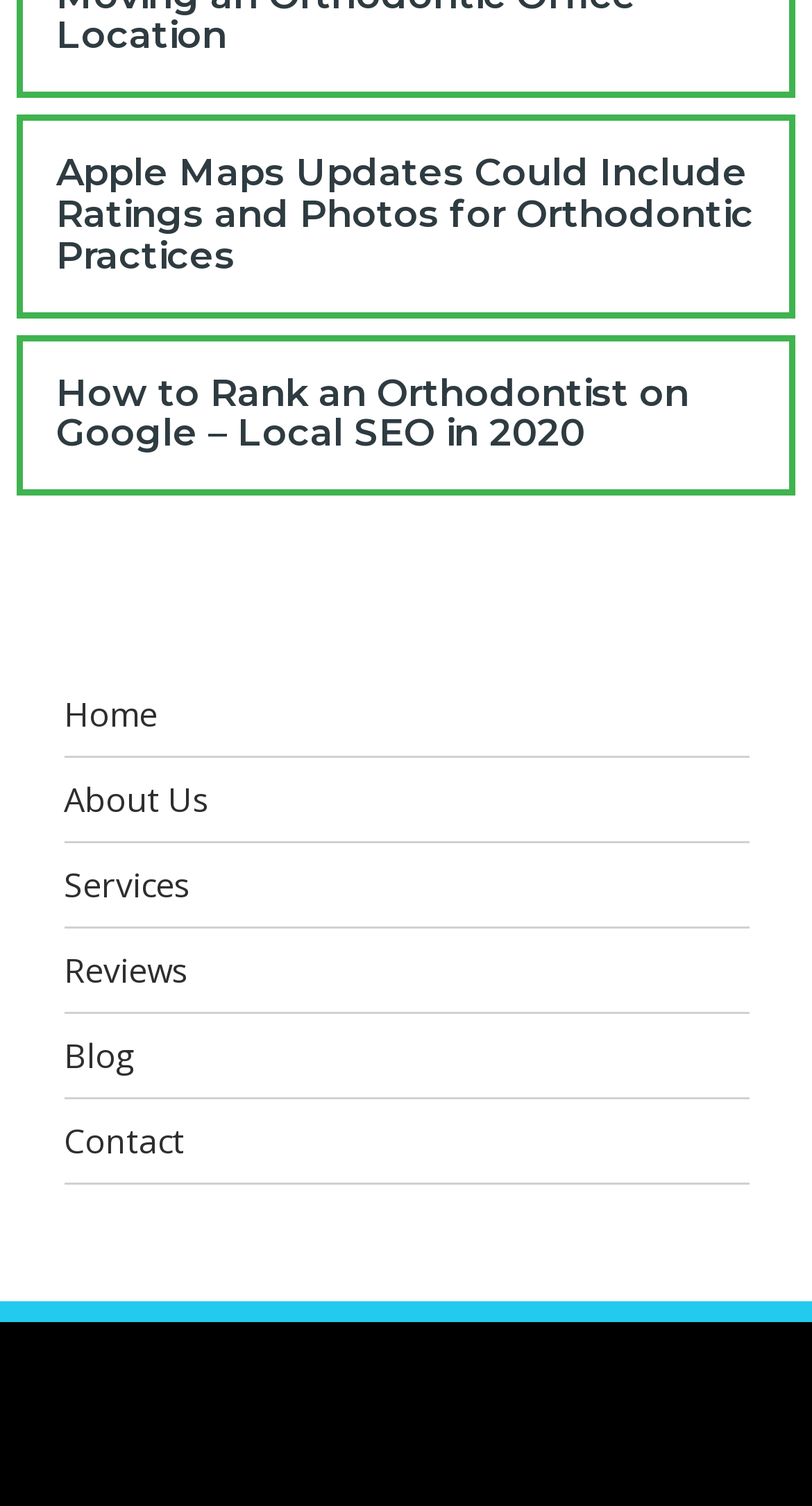Identify the bounding box coordinates of the section that should be clicked to achieve the task described: "Read about ranking an orthodontist on Google".

[0.069, 0.248, 0.931, 0.303]